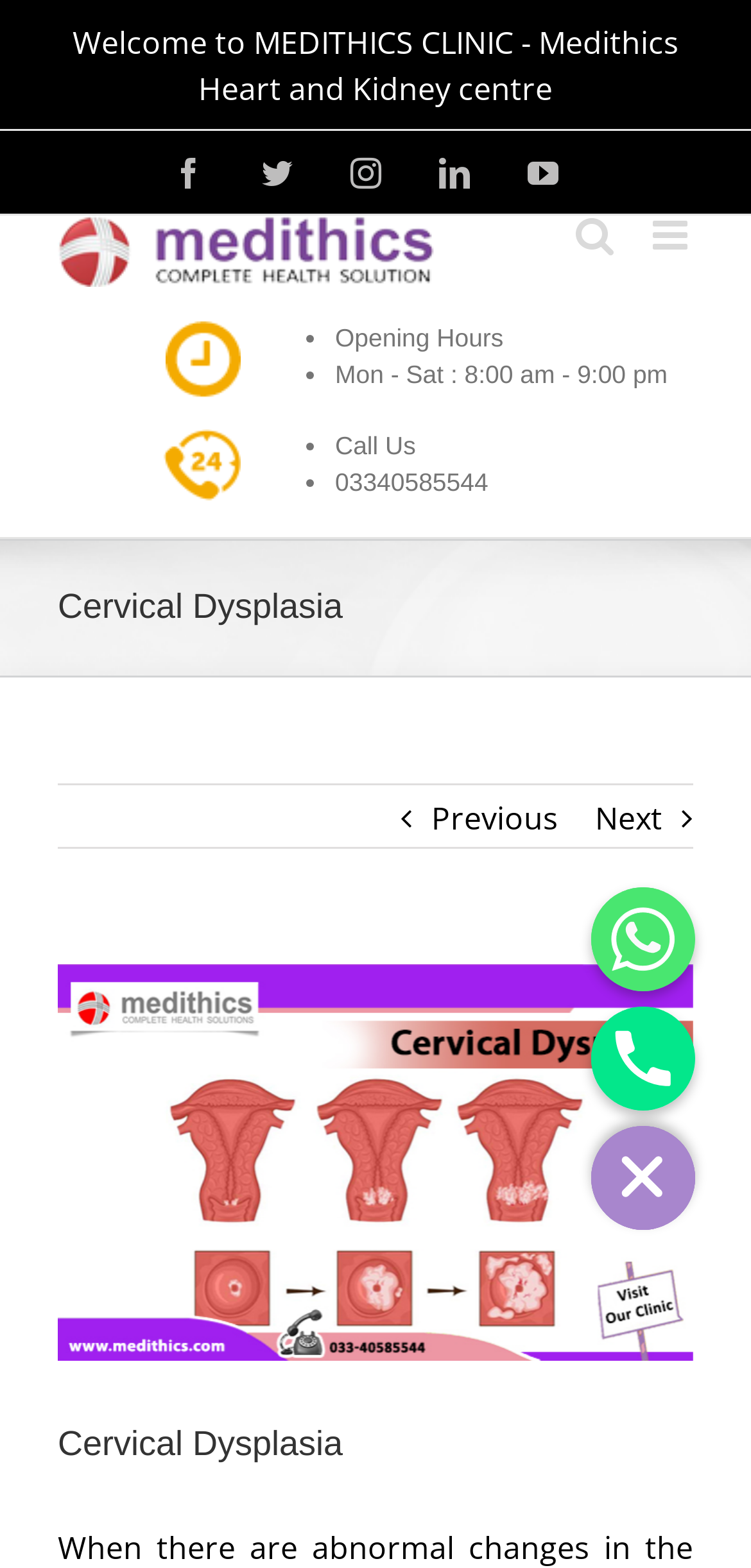What are the opening hours of the clinic?
Please answer the question with a detailed response using the information from the screenshot.

The opening hours can be found in the section that lists the clinic's contact information, where it says 'Mon - Sat : 8:00 am - 9:00 pm'.